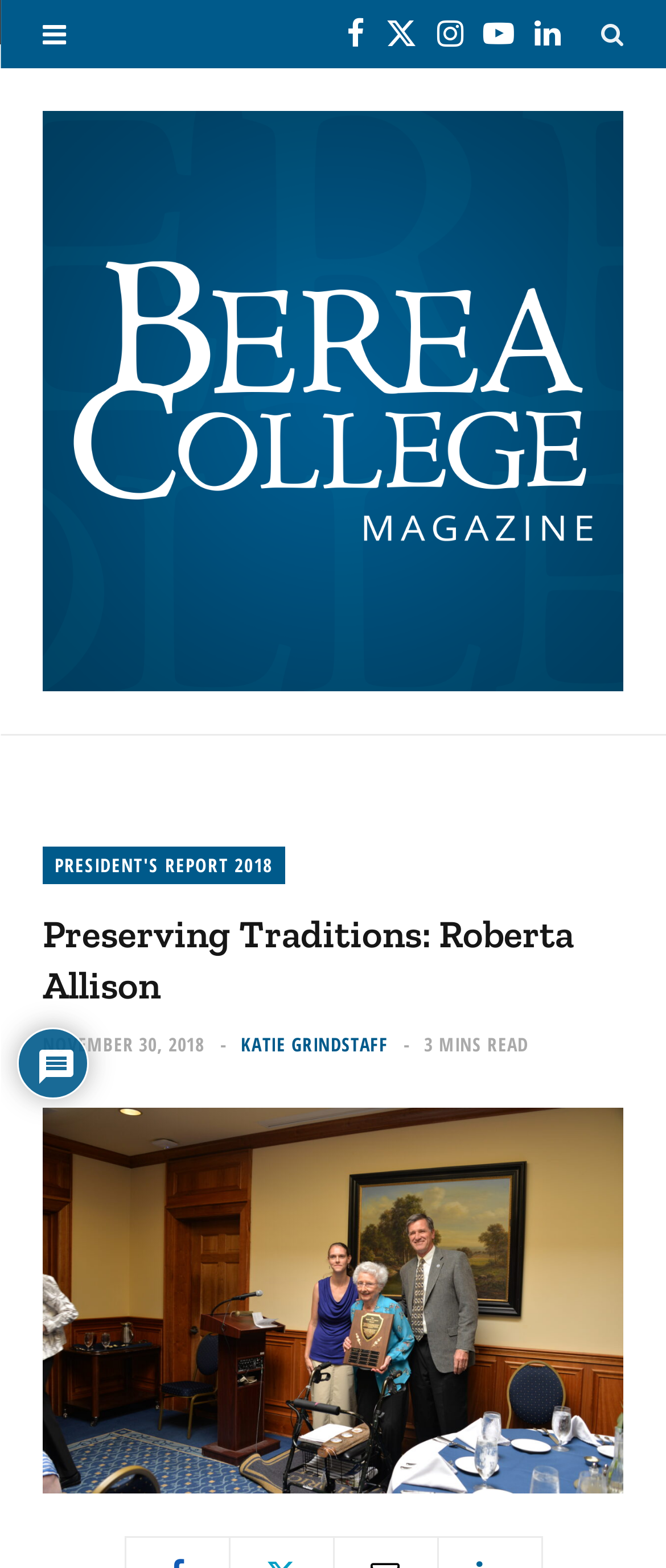Please answer the following question using a single word or phrase: 
Who is the author of the article?

KATIE GRINDSTAFF